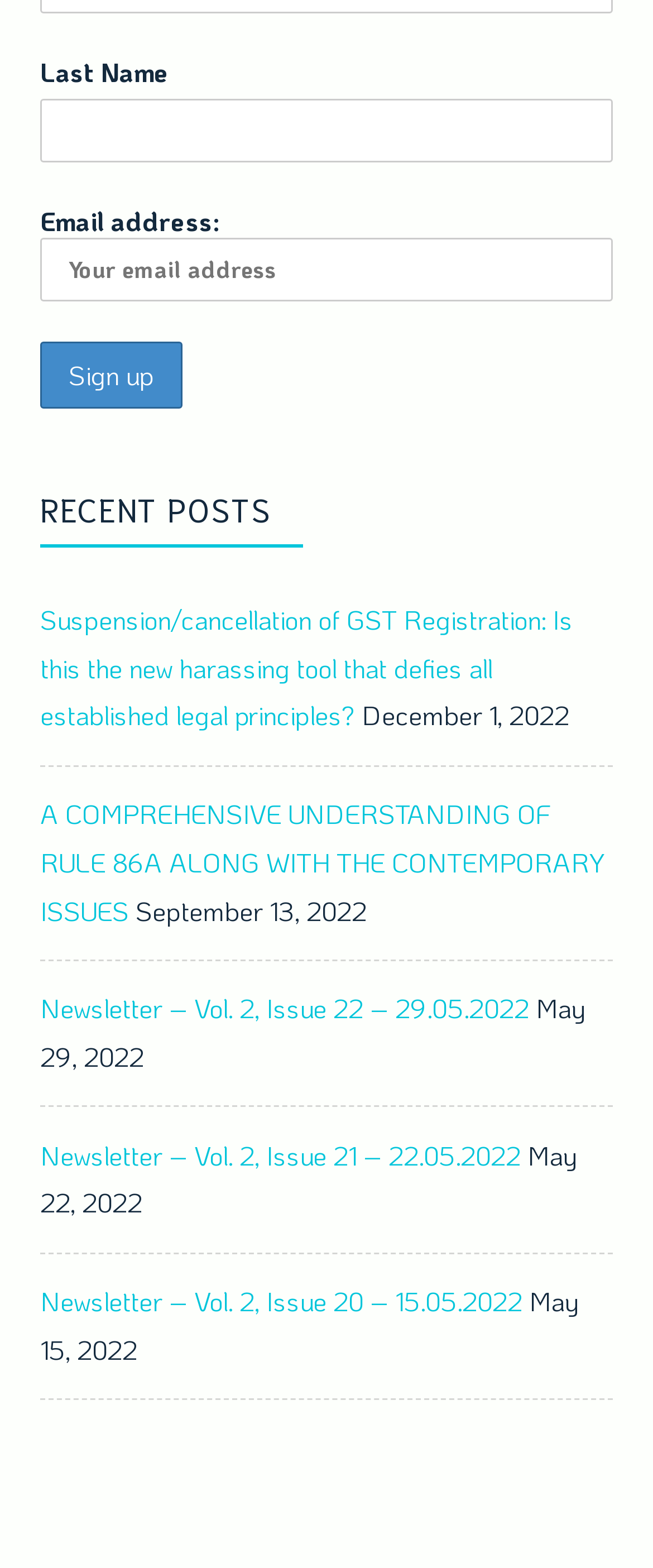What is the topic of the first recent post?
Look at the image and answer the question using a single word or phrase.

GST Registration